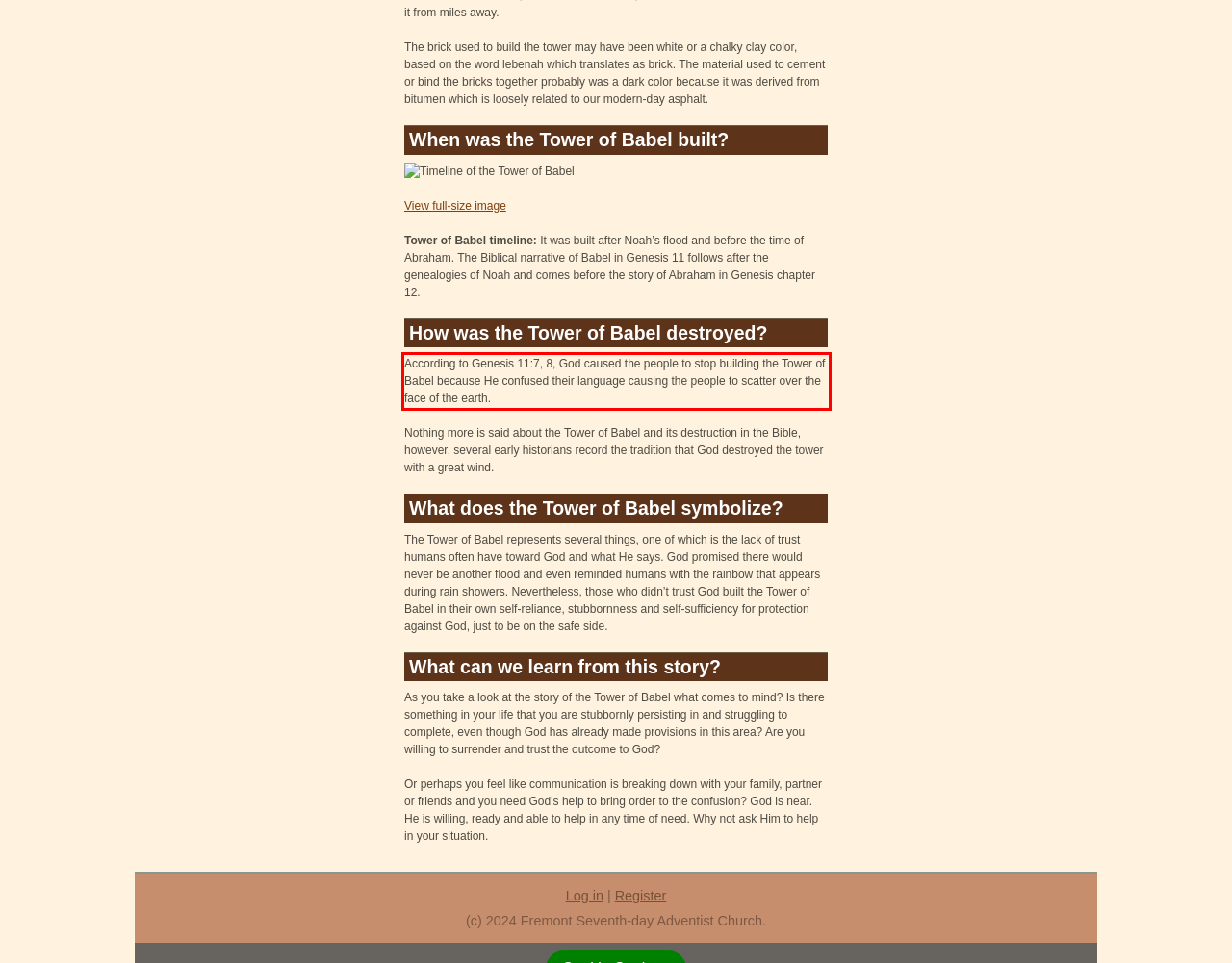The screenshot provided shows a webpage with a red bounding box. Apply OCR to the text within this red bounding box and provide the extracted content.

According to Genesis 11:7, 8, God caused the people to stop building the Tower of Babel because He confused their language causing the people to scatter over the face of the earth.